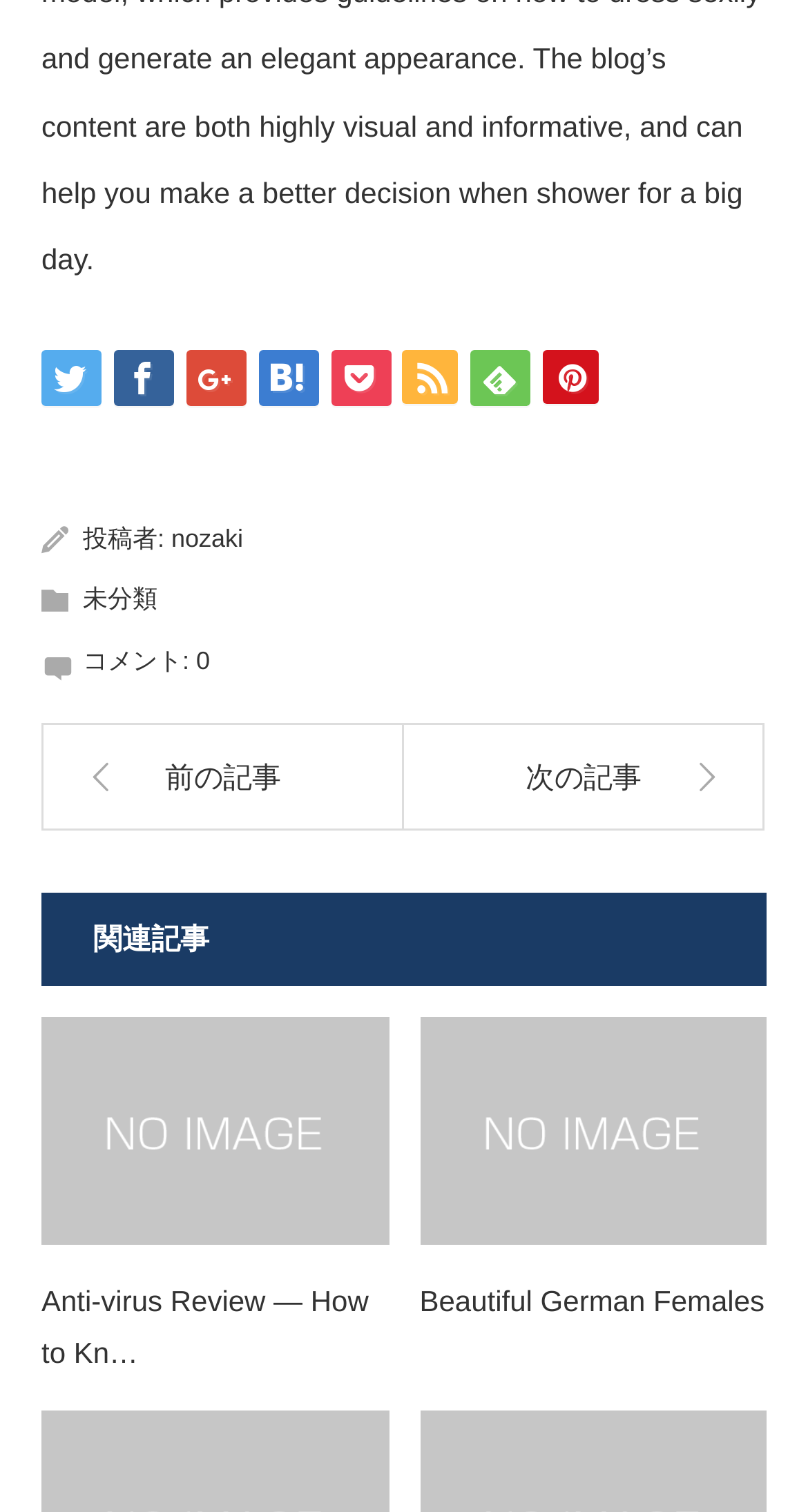How many links are there in the top navigation bar?
Please provide a single word or phrase based on the screenshot.

8